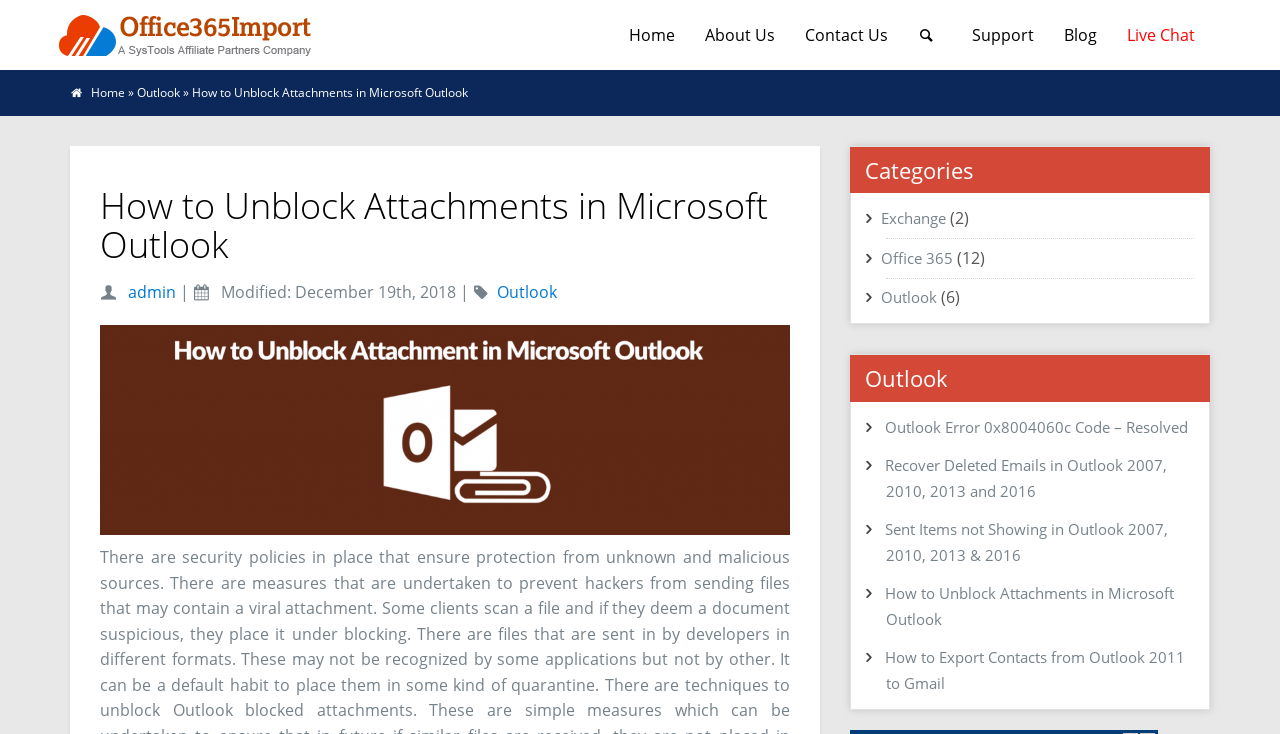Using the element description: "Support", determine the bounding box coordinates. The coordinates should be in the format [left, top, right, bottom], with values between 0 and 1.

[0.748, 0.0, 0.82, 0.095]